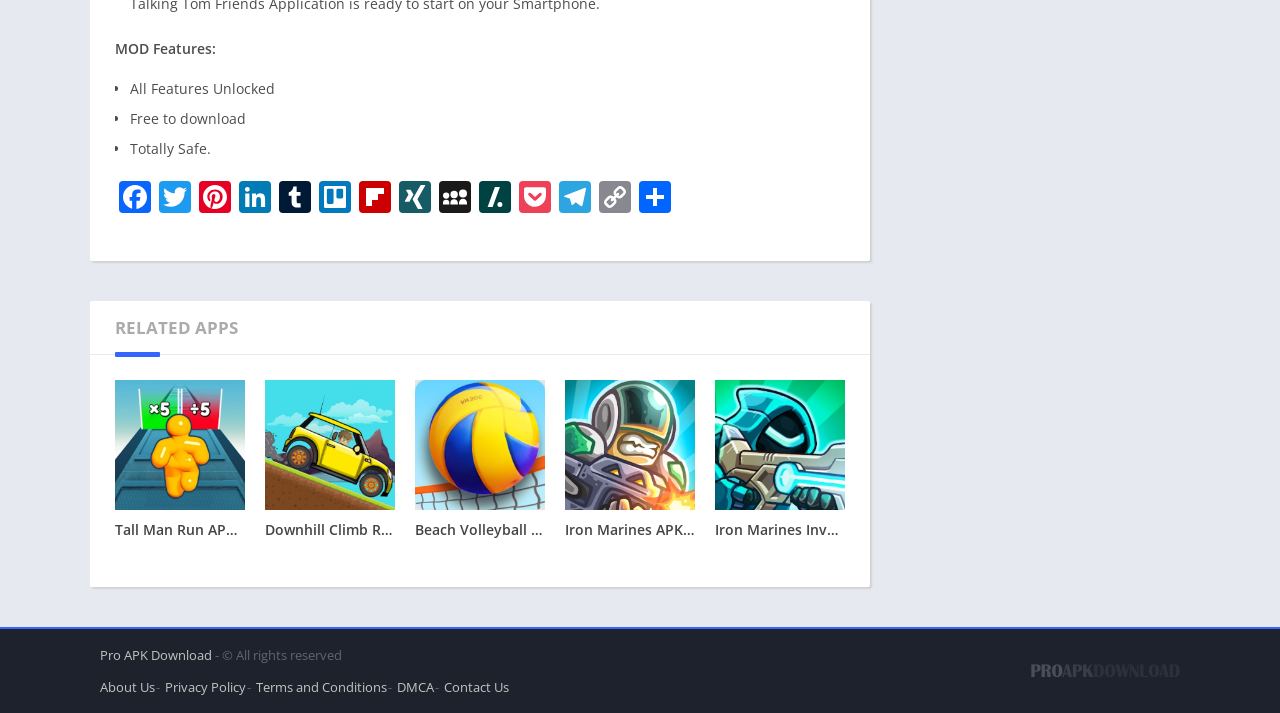Please respond in a single word or phrase: 
What is the purpose of the 'Copy Link' button?

To copy the link to the app